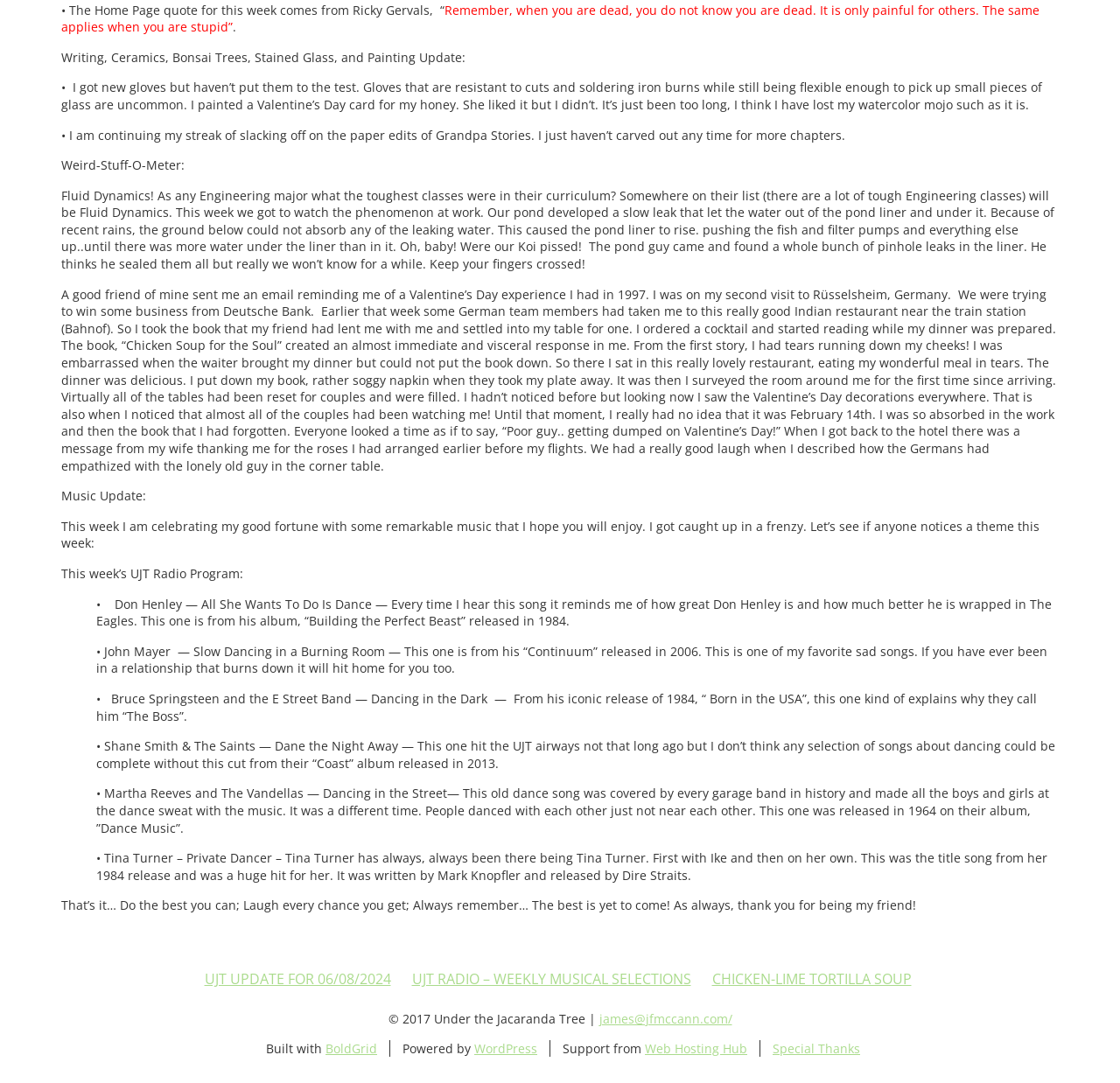Locate the bounding box coordinates of the clickable element to fulfill the following instruction: "Check out CHICKEN-LIME TORTILLA SOUP". Provide the coordinates as four float numbers between 0 and 1 in the format [left, top, right, bottom].

[0.632, 0.891, 0.818, 0.917]